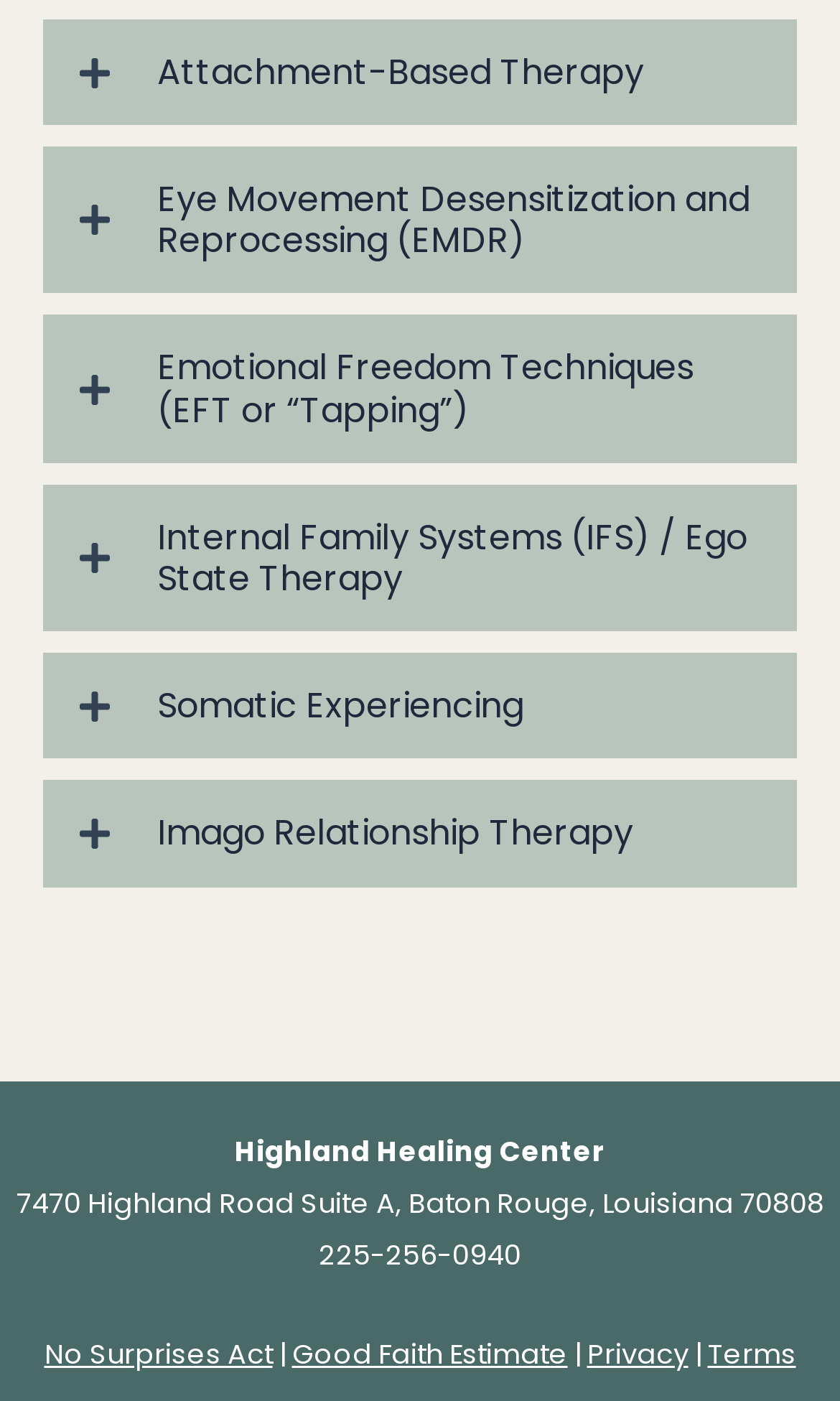Indicate the bounding box coordinates of the element that must be clicked to execute the instruction: "Click Privacy link". The coordinates should be given as four float numbers between 0 and 1, i.e., [left, top, right, bottom].

[0.699, 0.954, 0.819, 0.98]